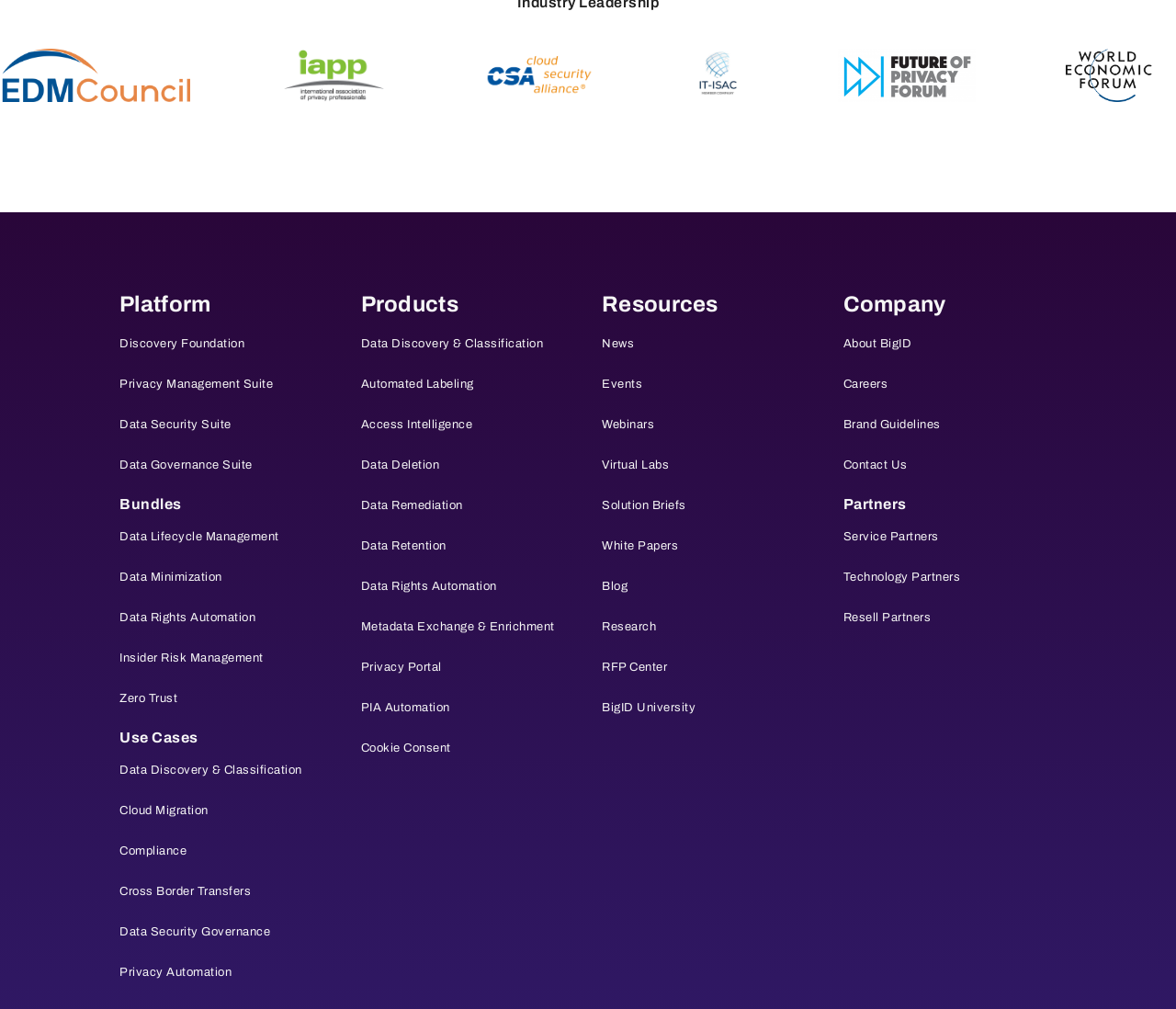Determine the bounding box coordinates of the clickable region to follow the instruction: "View the company's brand guidelines".

[0.717, 0.414, 0.8, 0.427]